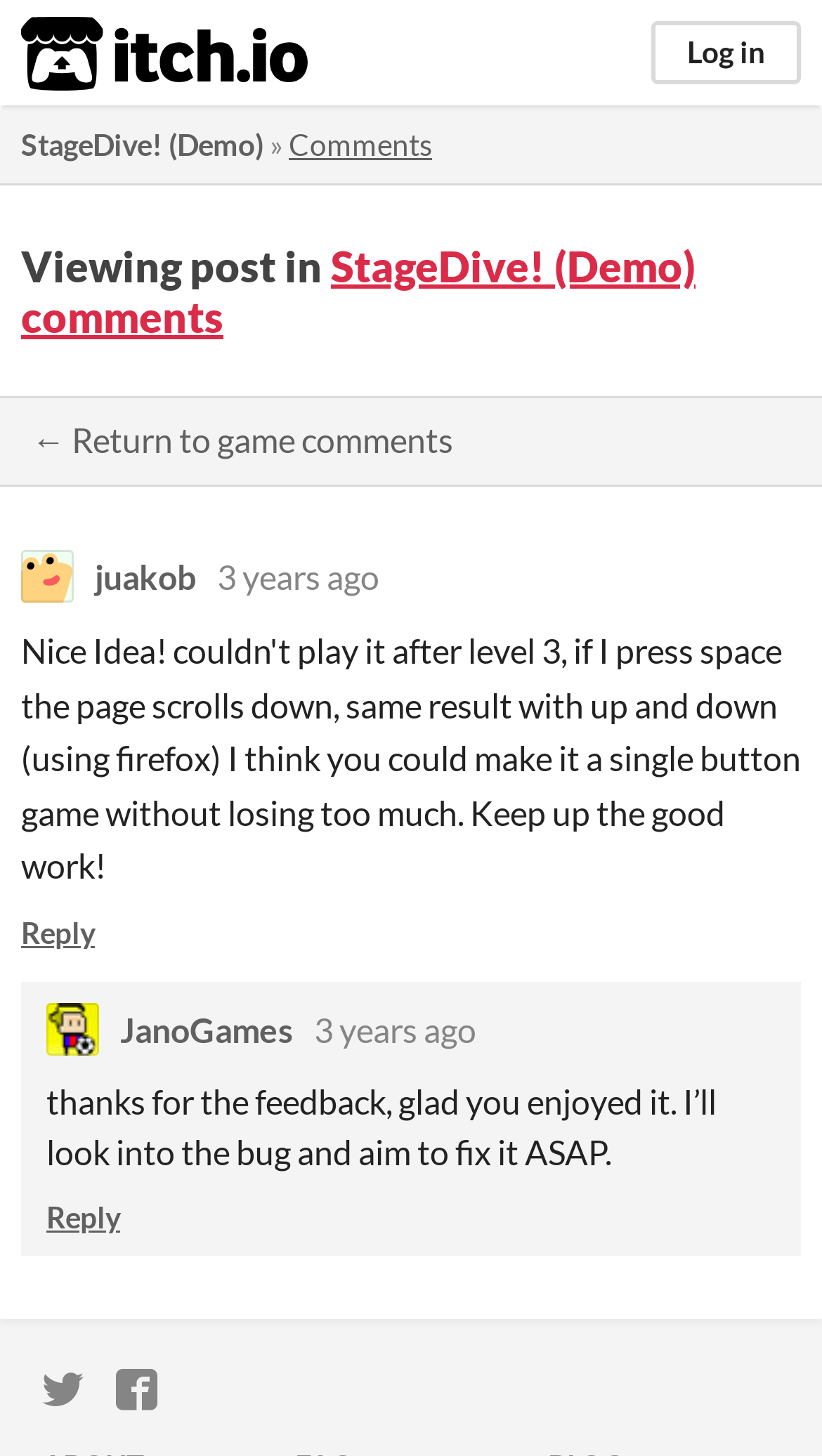Please answer the following question using a single word or phrase: 
What is the name of the game being discussed?

StageDive!